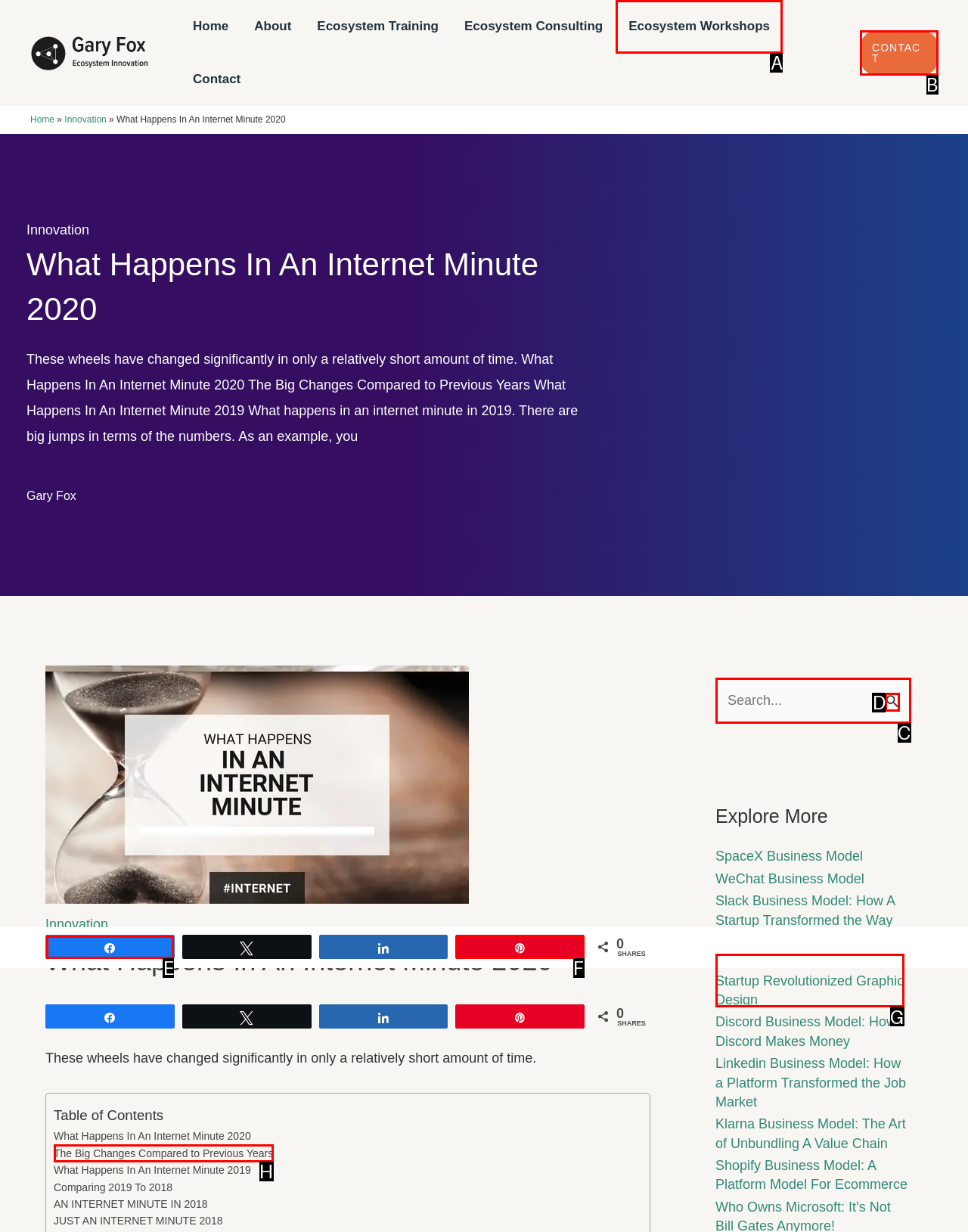From the options shown in the screenshot, tell me which lettered element I need to click to complete the task: Click the 'CONTACT' link at the top right corner.

B